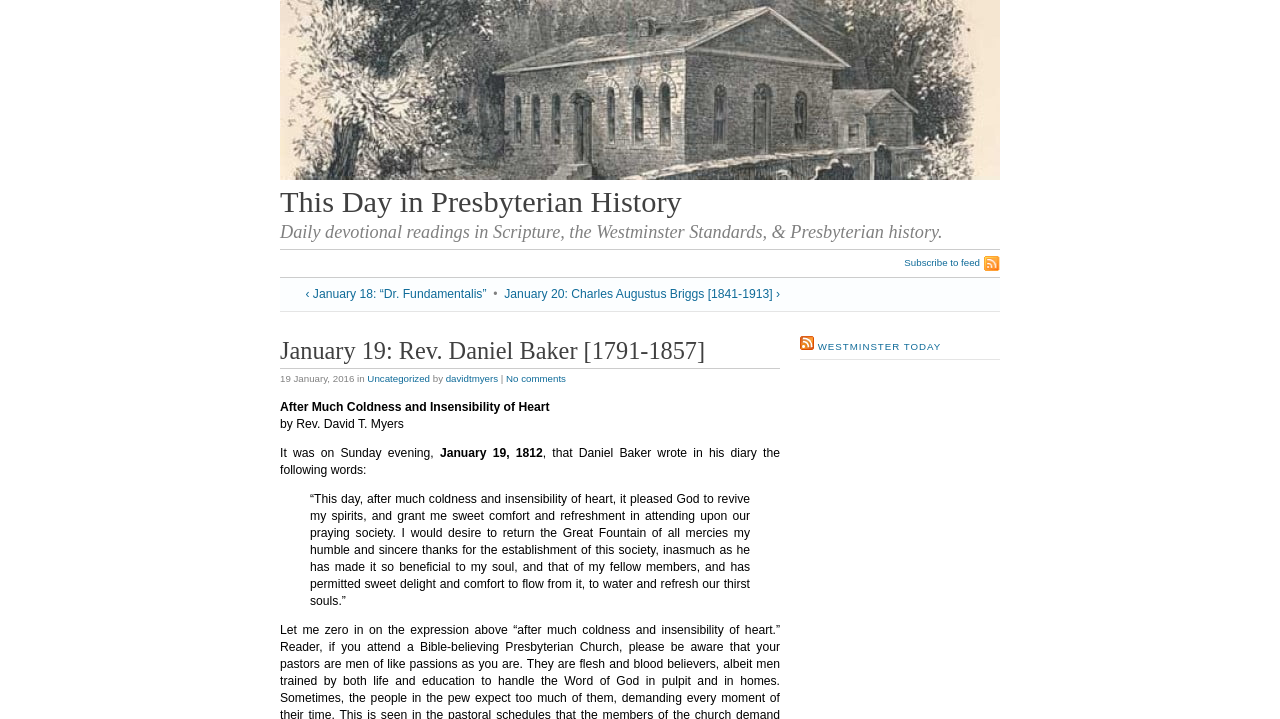Pinpoint the bounding box coordinates of the clickable area necessary to execute the following instruction: "View Westminster Today". The coordinates should be given as four float numbers between 0 and 1, namely [left, top, right, bottom].

[0.639, 0.475, 0.735, 0.49]